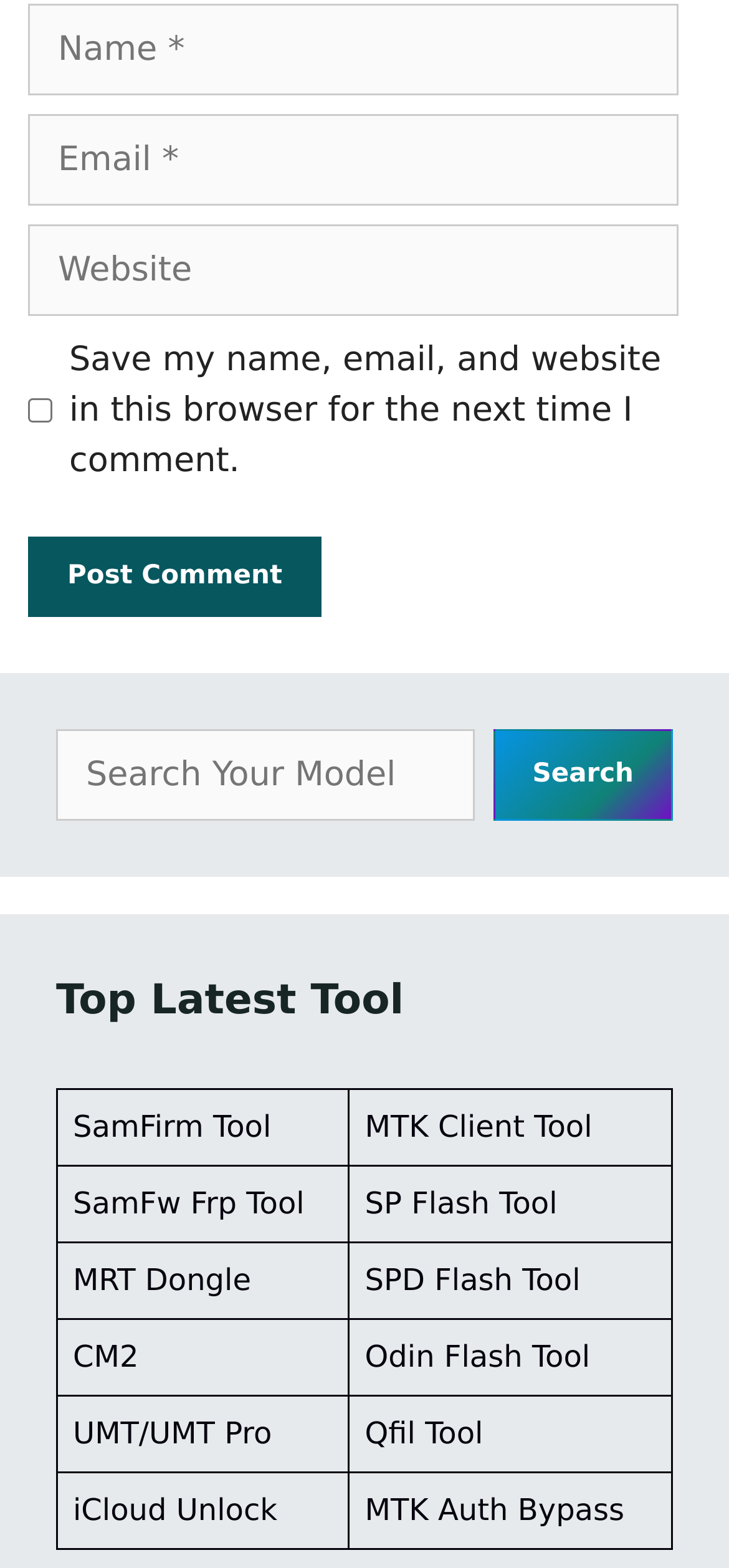Using details from the image, please answer the following question comprehensively:
What is the label of the first textbox?

The first textbox has a label 'Name' which is a StaticText element located above the textbox.